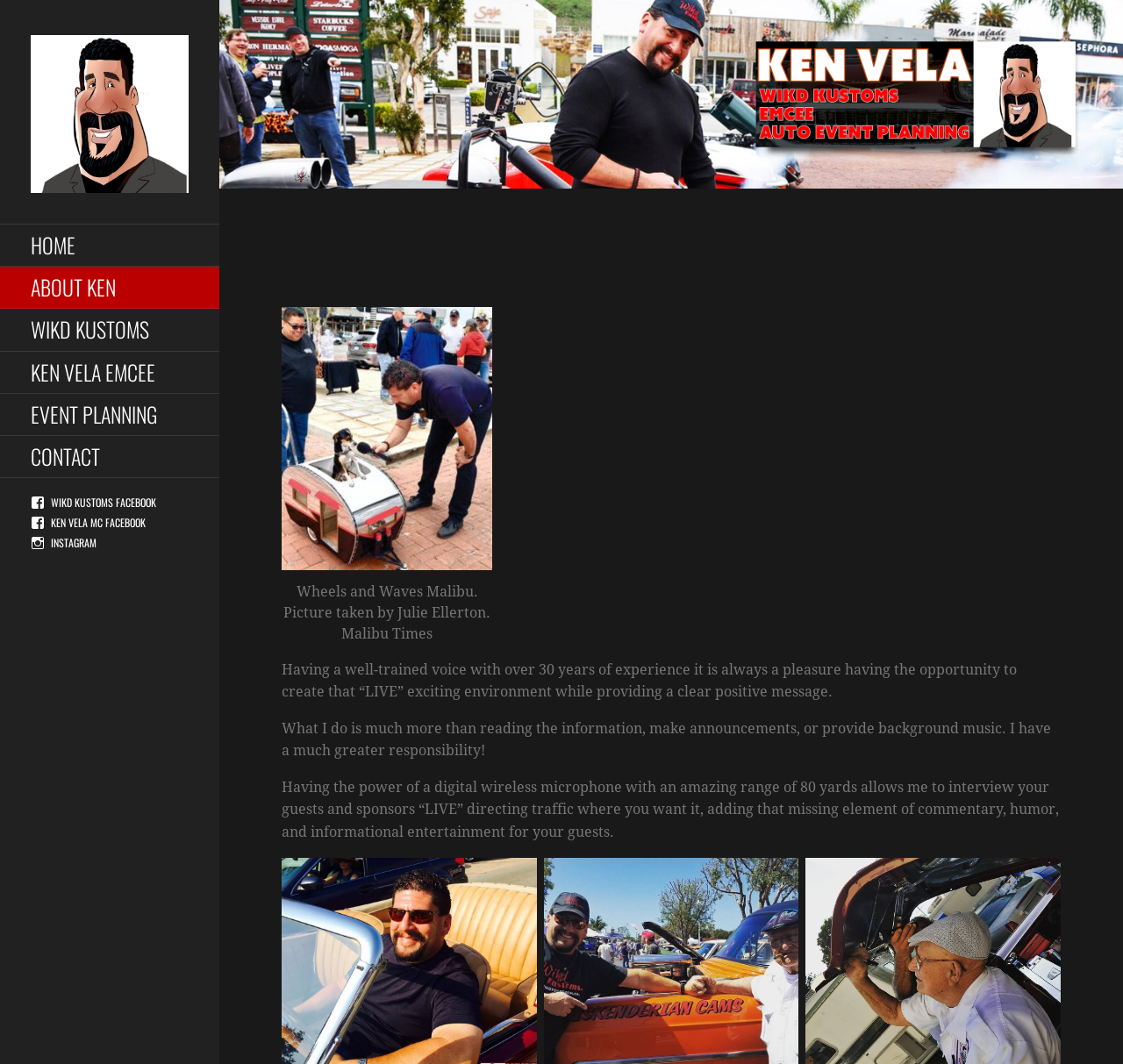Bounding box coordinates should be in the format (top-left x, top-left y, bottom-right x, bottom-right y) and all values should be floating point numbers between 0 and 1. Determine the bounding box coordinate for the UI element described as: Instagram

[0.027, 0.503, 0.086, 0.517]